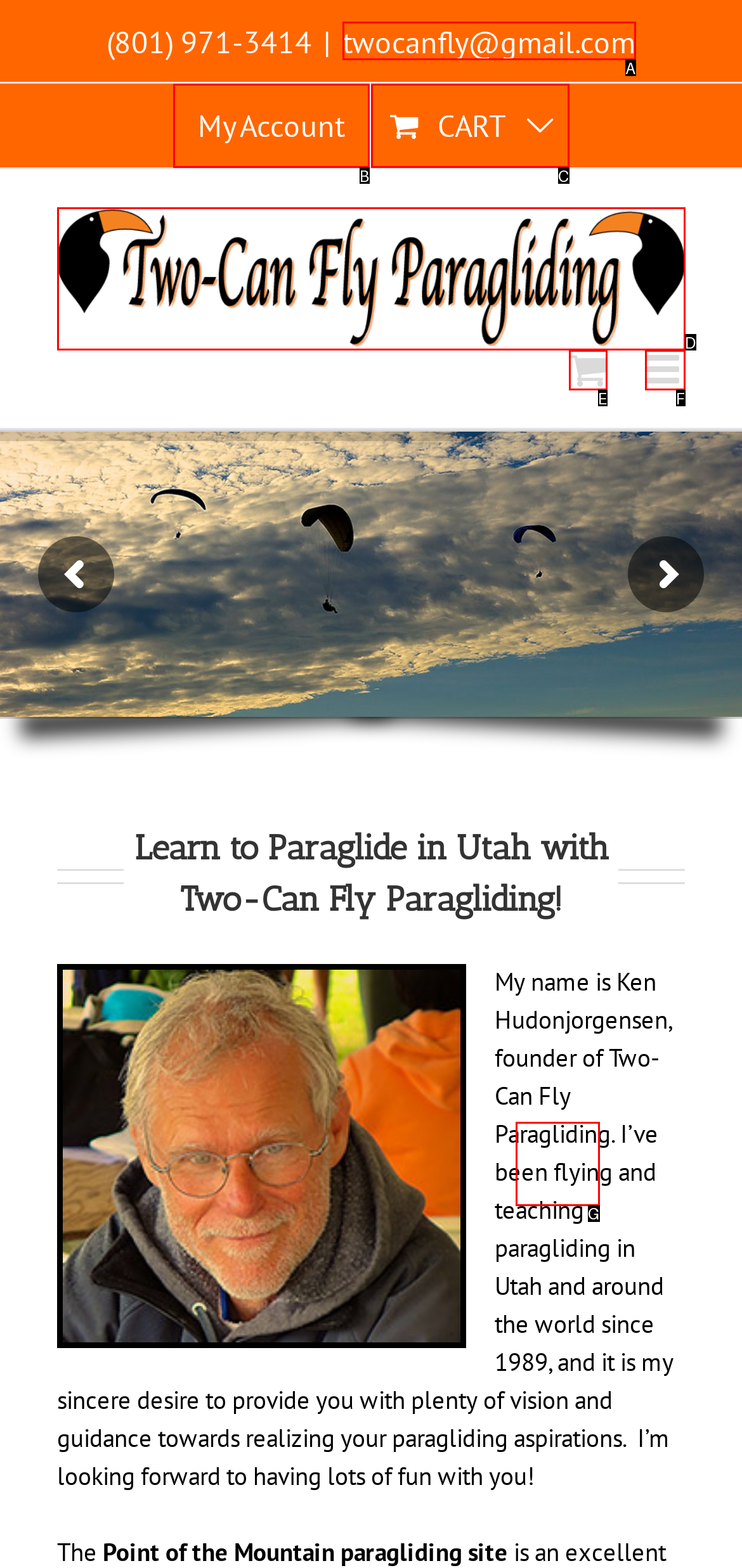Choose the HTML element that best fits the description: My Account. Answer with the option's letter directly.

B